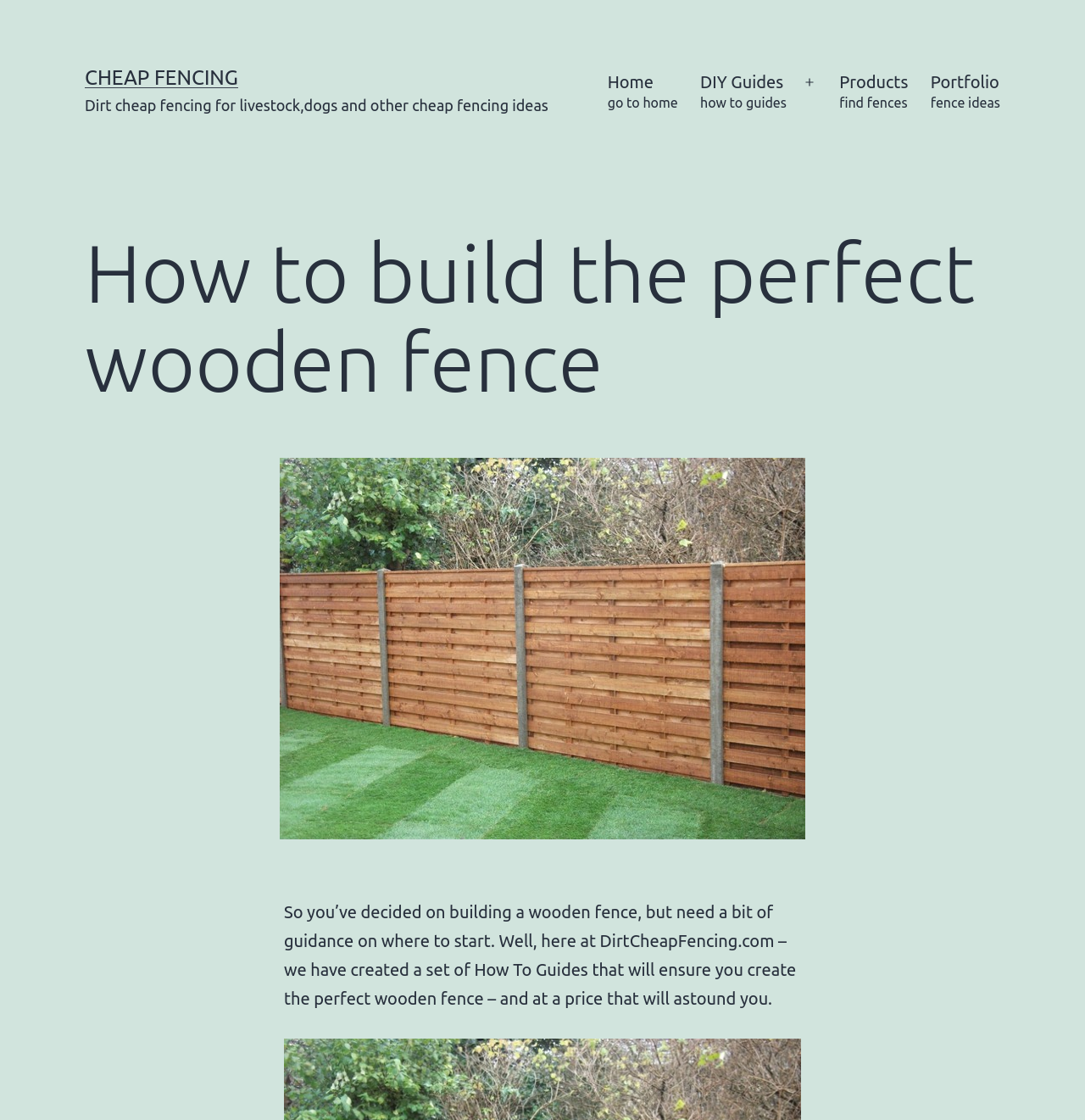Identify the bounding box coordinates for the UI element described as follows: Productsfind fences. Use the format (top-left x, top-left y, bottom-right x, bottom-right y) and ensure all values are floating point numbers between 0 and 1.

[0.763, 0.055, 0.847, 0.112]